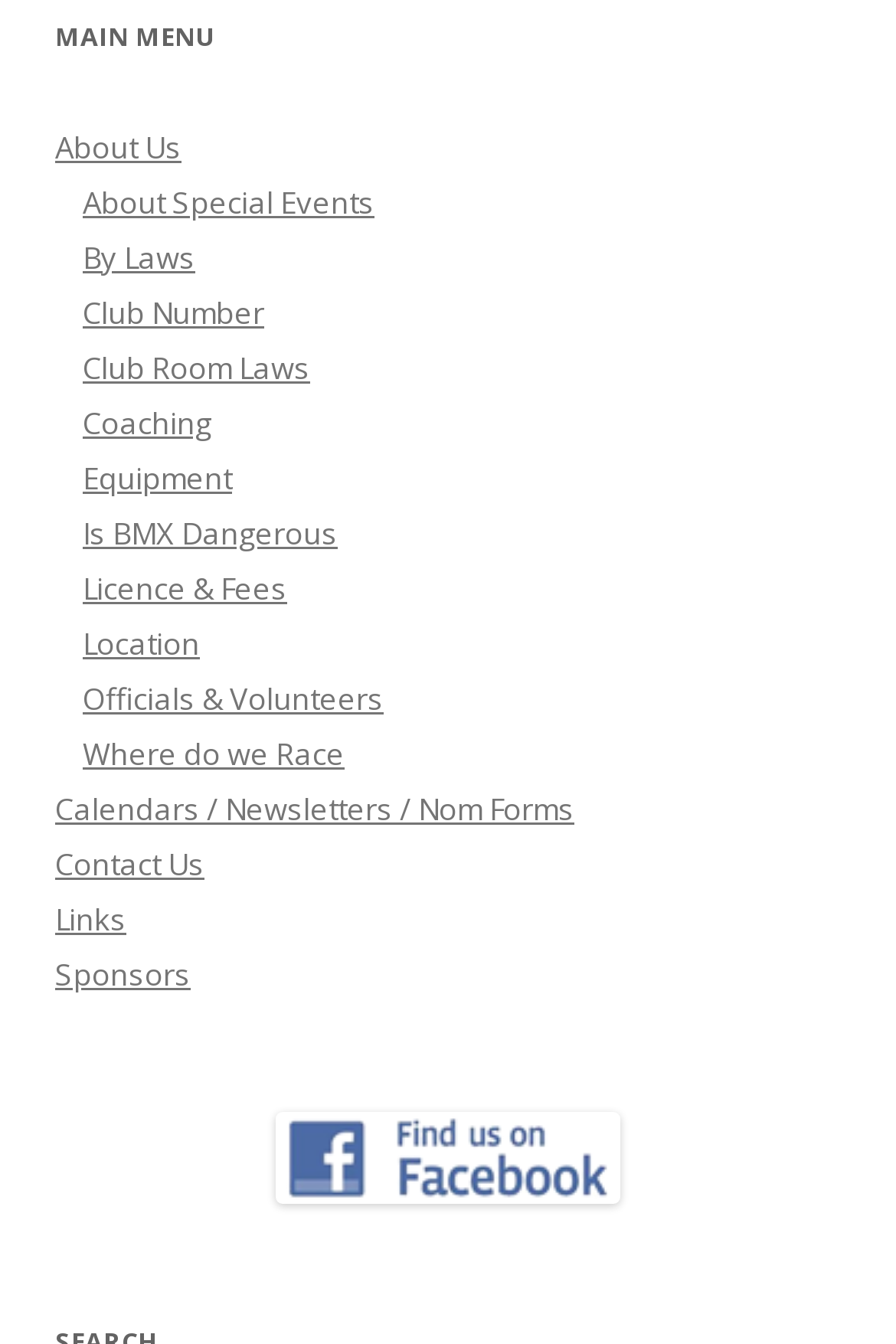Find and indicate the bounding box coordinates of the region you should select to follow the given instruction: "Click on About Us".

[0.062, 0.094, 0.203, 0.125]